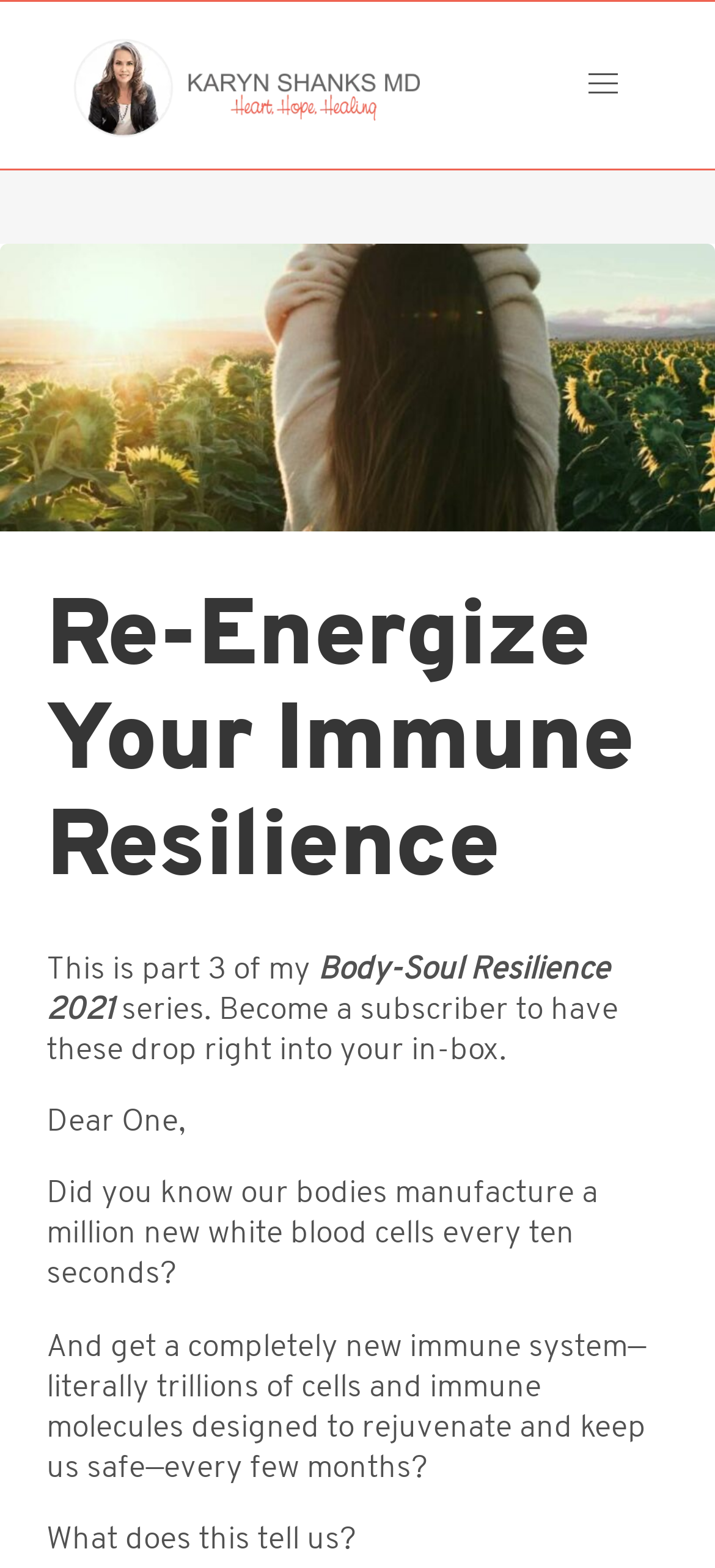What happens to our immune system every few months?
Can you provide a detailed and comprehensive answer to the question?

According to the text on the webpage, every few months, we get a completely new immune system—literally trillions of cells and immune molecules designed to rejuvenate and keep us safe.